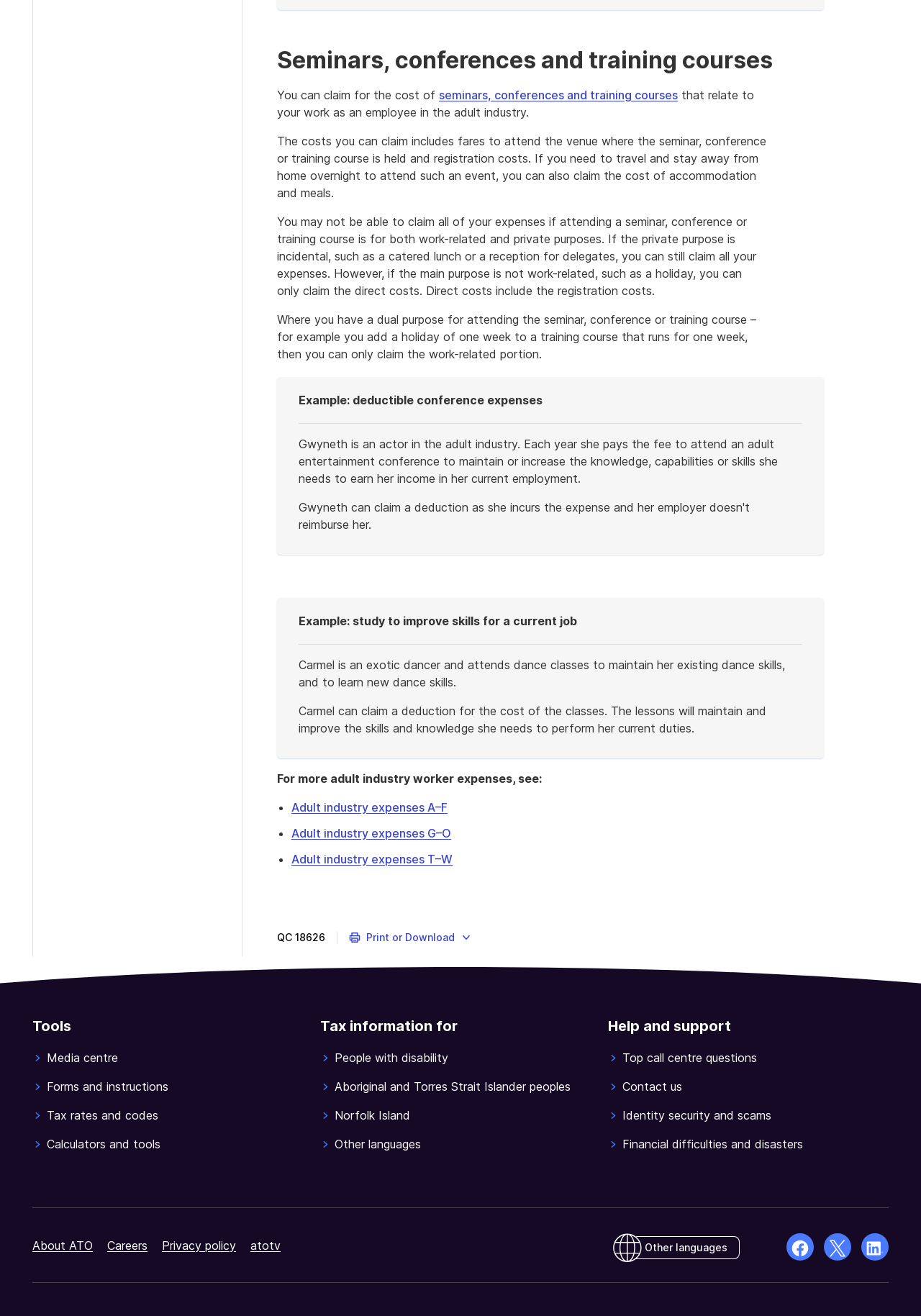What is the topic of the example provided under 'Example: deductible conference expenses'?
Based on the screenshot, provide your answer in one word or phrase.

Adult entertainment conference